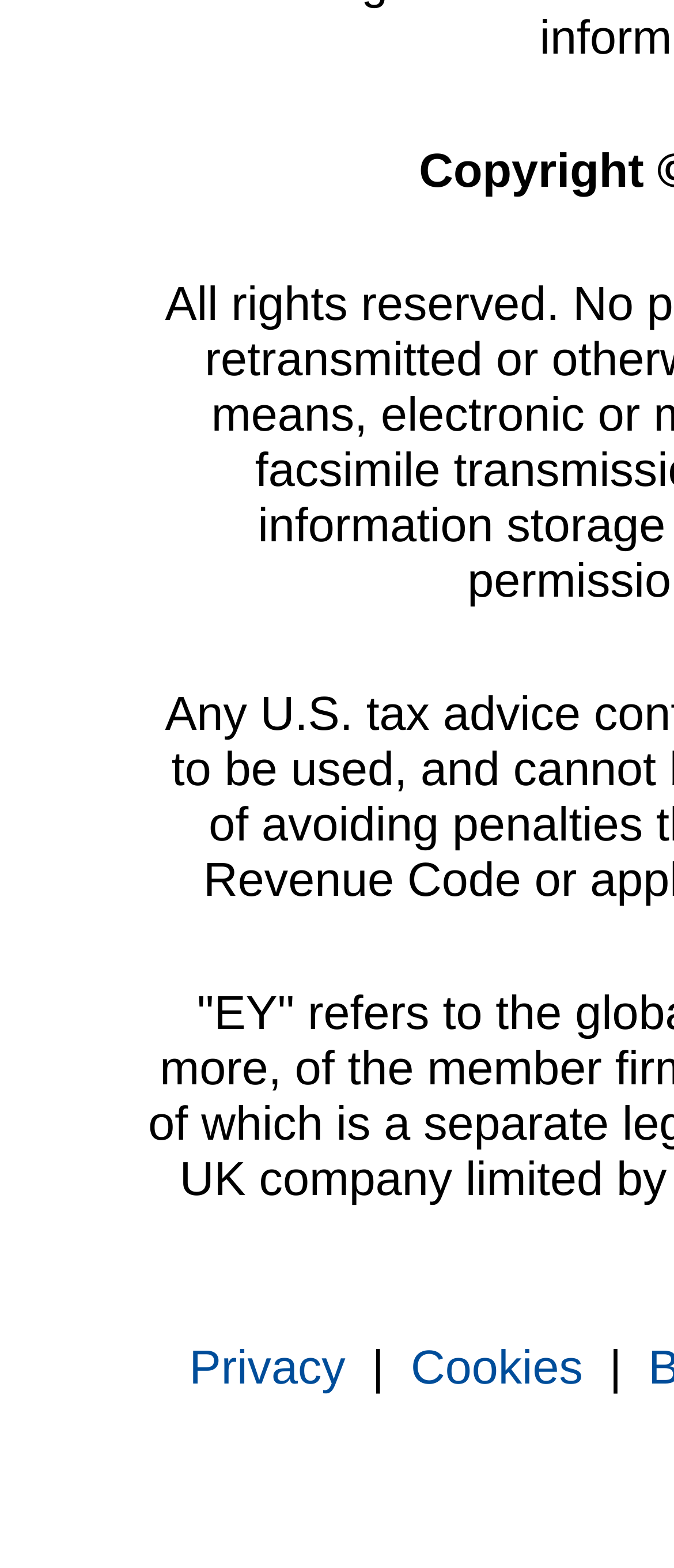Locate the bounding box for the described UI element: "Privacy". Ensure the coordinates are four float numbers between 0 and 1, formatted as [left, top, right, bottom].

[0.281, 0.854, 0.512, 0.888]